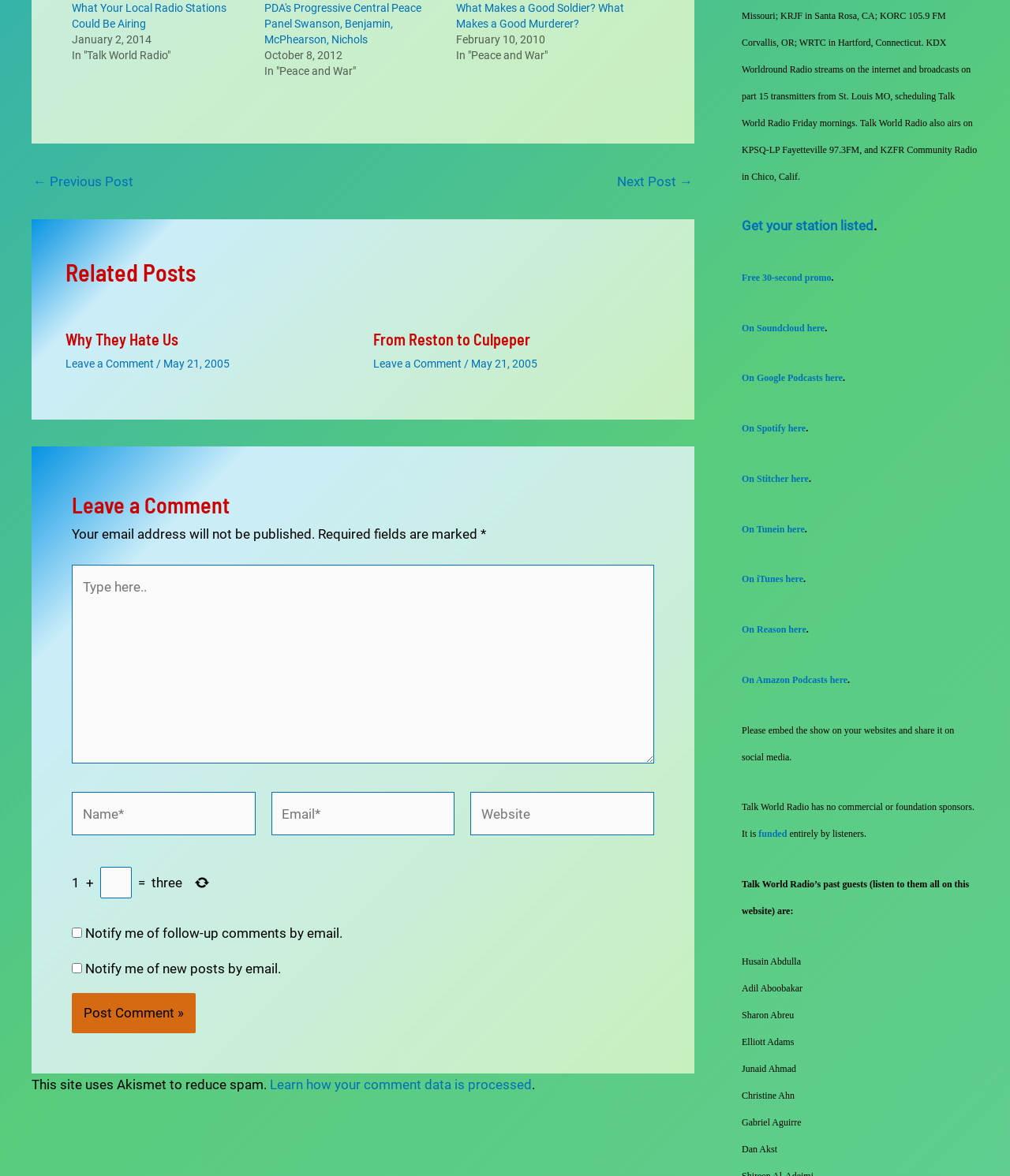Identify the bounding box coordinates for the element you need to click to achieve the following task: "Type in the comment box". The coordinates must be four float values ranging from 0 to 1, formatted as [left, top, right, bottom].

[0.071, 0.481, 0.648, 0.649]